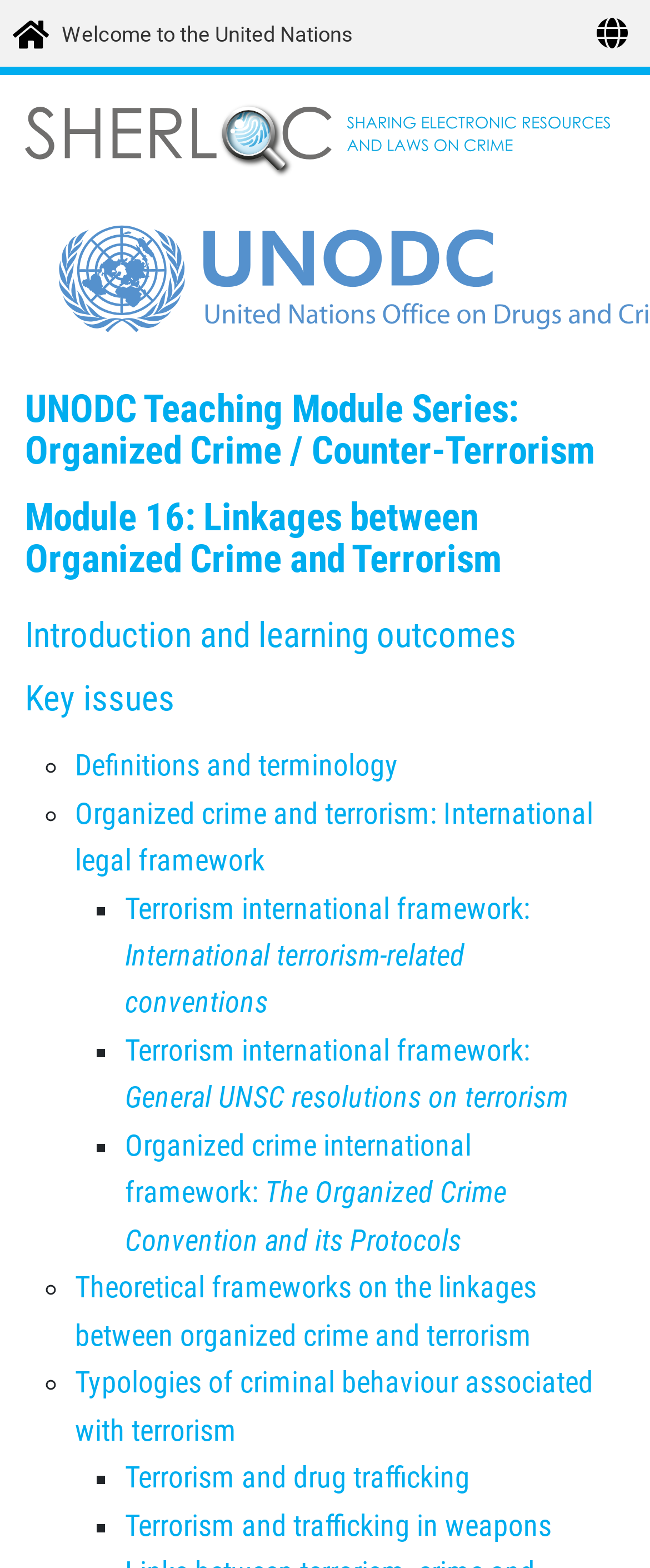How many list markers are there in total?
Using the visual information from the image, give a one-word or short-phrase answer.

10